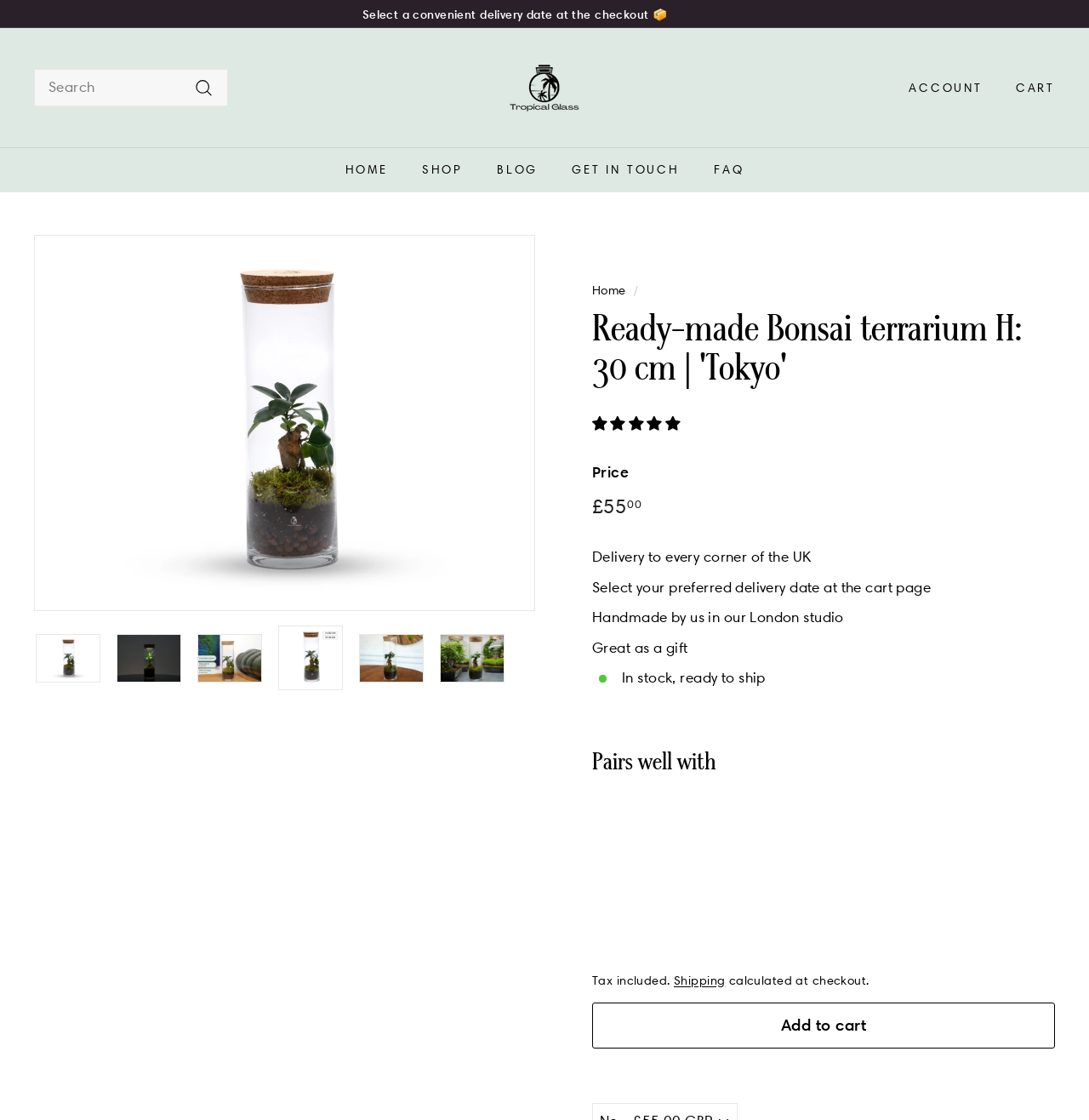Determine the bounding box coordinates for the element that should be clicked to follow this instruction: "Add to cart". The coordinates should be given as four float numbers between 0 and 1, in the format [left, top, right, bottom].

[0.544, 0.895, 0.969, 0.936]